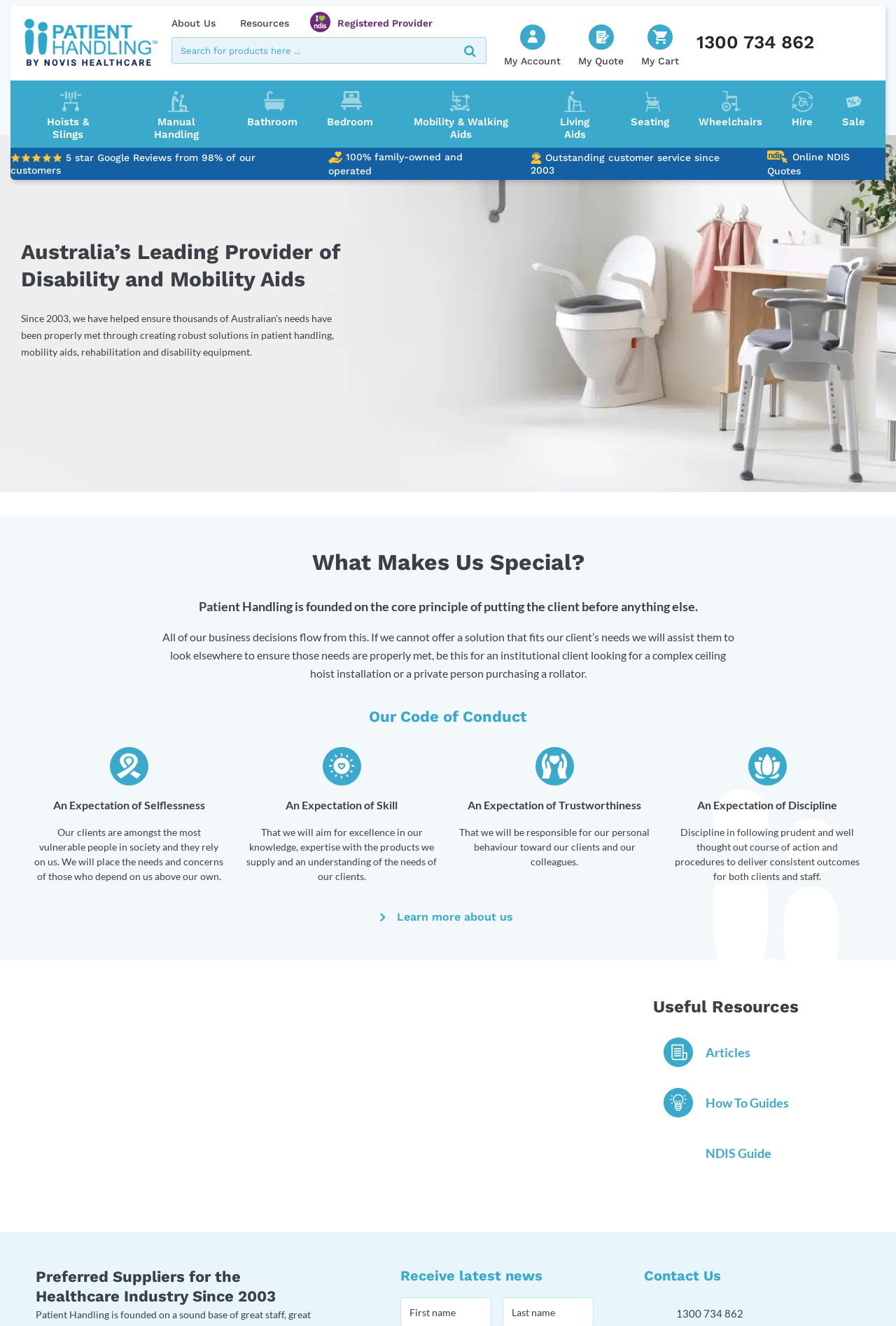What is the company's code of conduct?
Refer to the image and offer an in-depth and detailed answer to the question.

I found this information by reading the section titled 'Our Code of Conduct', which lists four expectations: An Expectation of Selflessness, An Expectation of Skill, An Expectation of Trustworthiness, and An Expectation of Discipline. These expectations outline the company's values and principles.